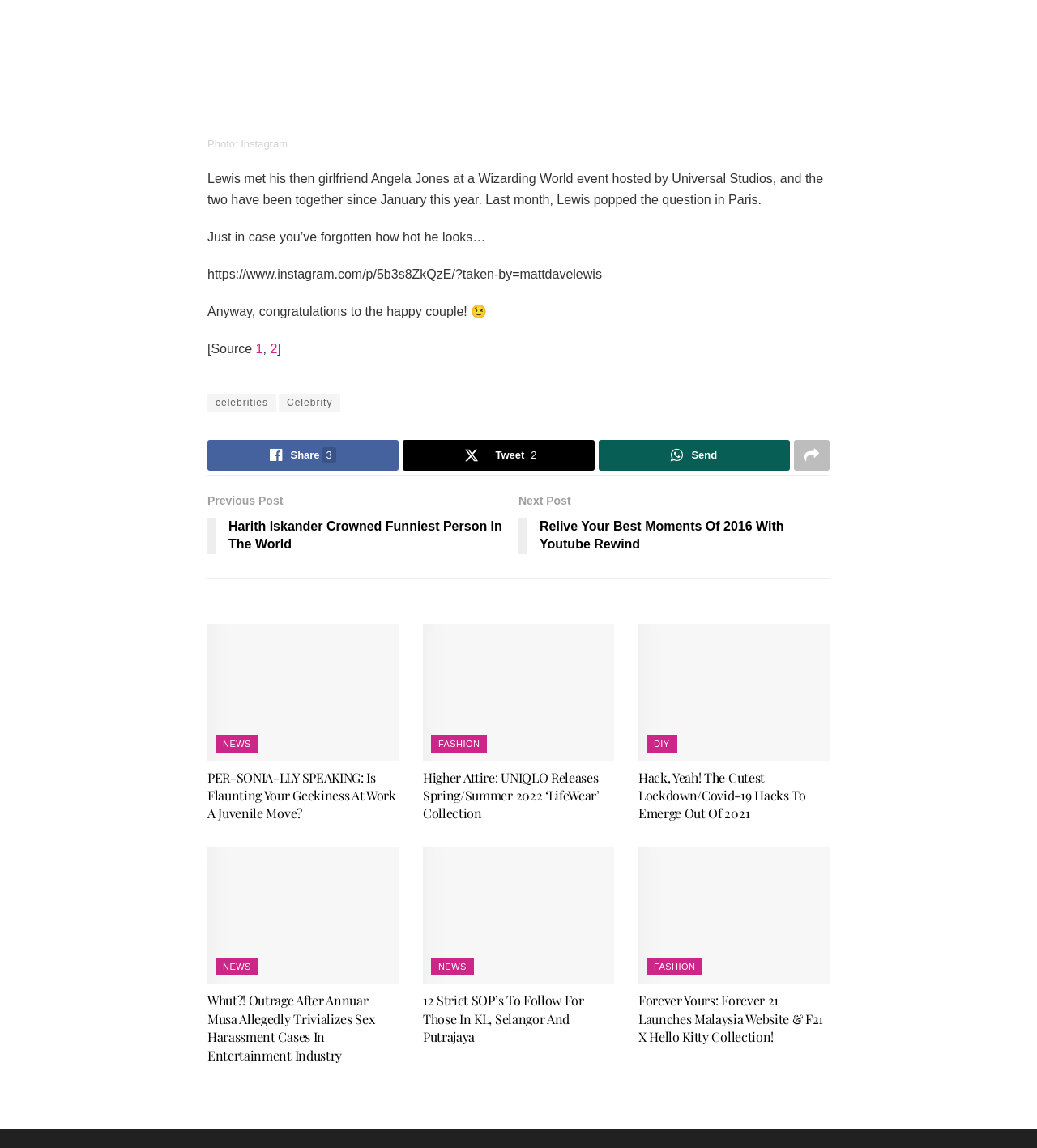What is the brand of the collection launched by Forever 21?
Examine the image and give a concise answer in one word or a short phrase.

F21 X Hello Kitty